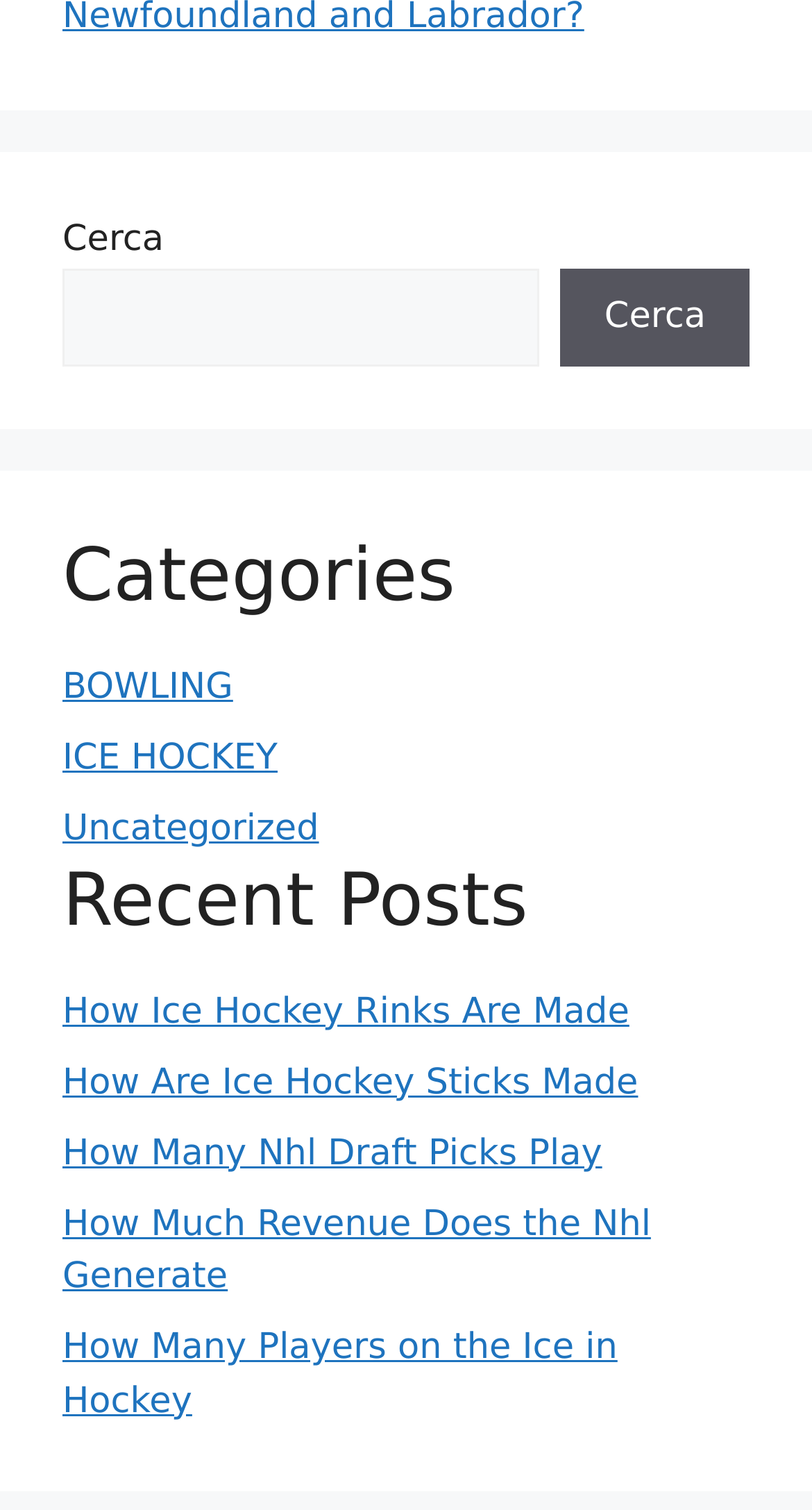Identify the bounding box coordinates of the clickable section necessary to follow the following instruction: "click the search button". The coordinates should be presented as four float numbers from 0 to 1, i.e., [left, top, right, bottom].

[0.69, 0.178, 0.923, 0.243]